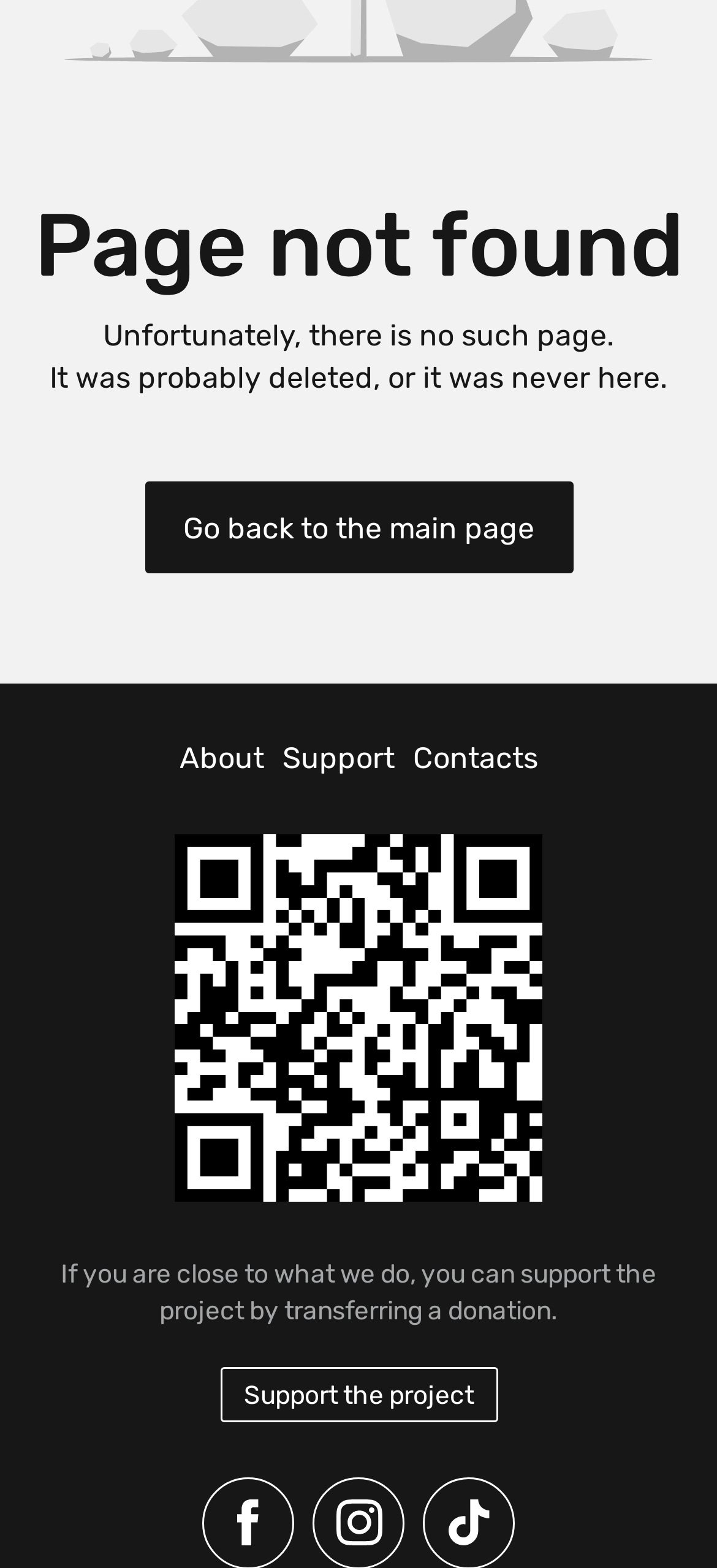Given the description "Support the project", provide the bounding box coordinates of the corresponding UI element.

[0.306, 0.871, 0.694, 0.907]